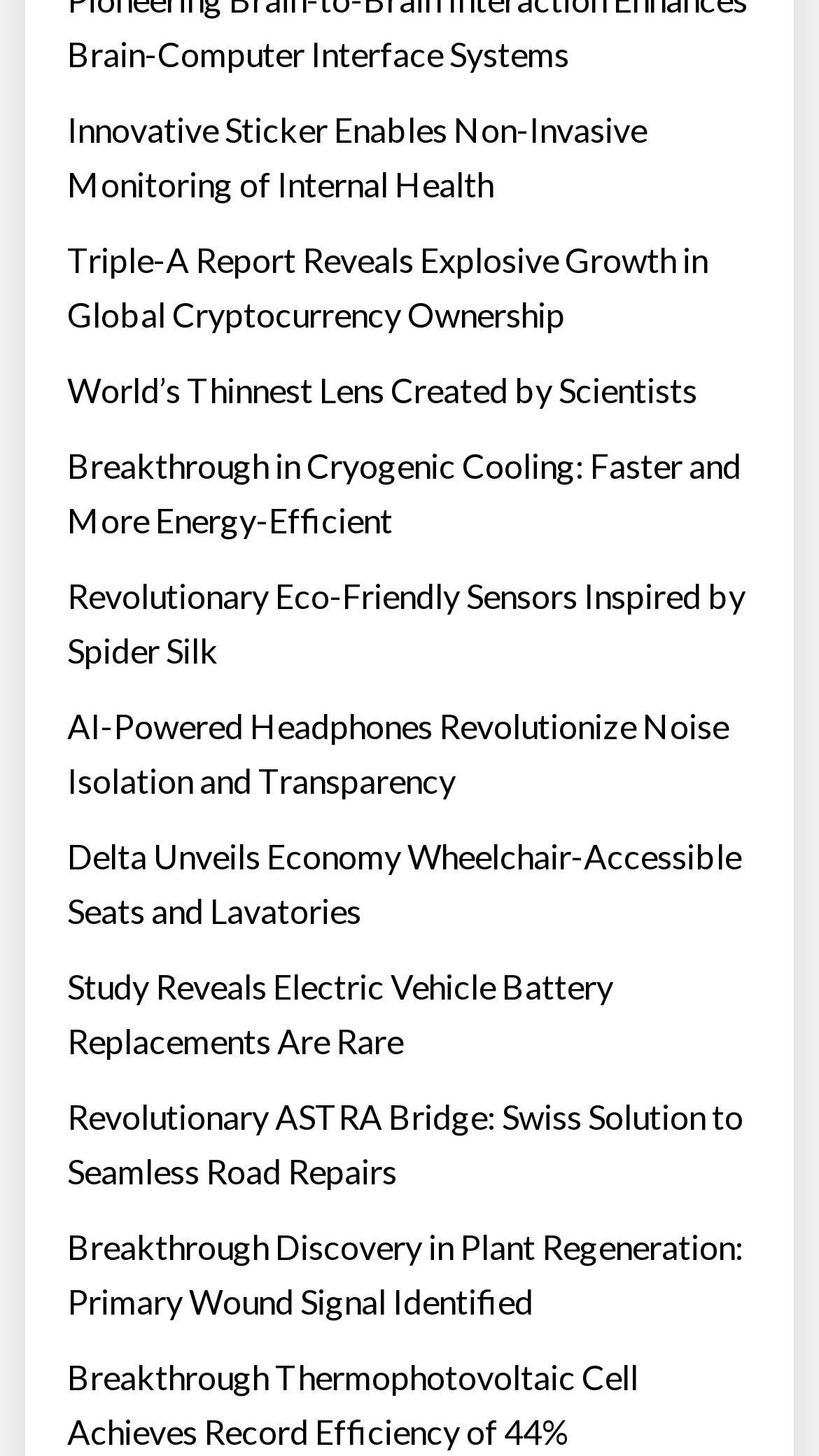Please reply with a single word or brief phrase to the question: 
What is the topic of the first link?

Internal Health